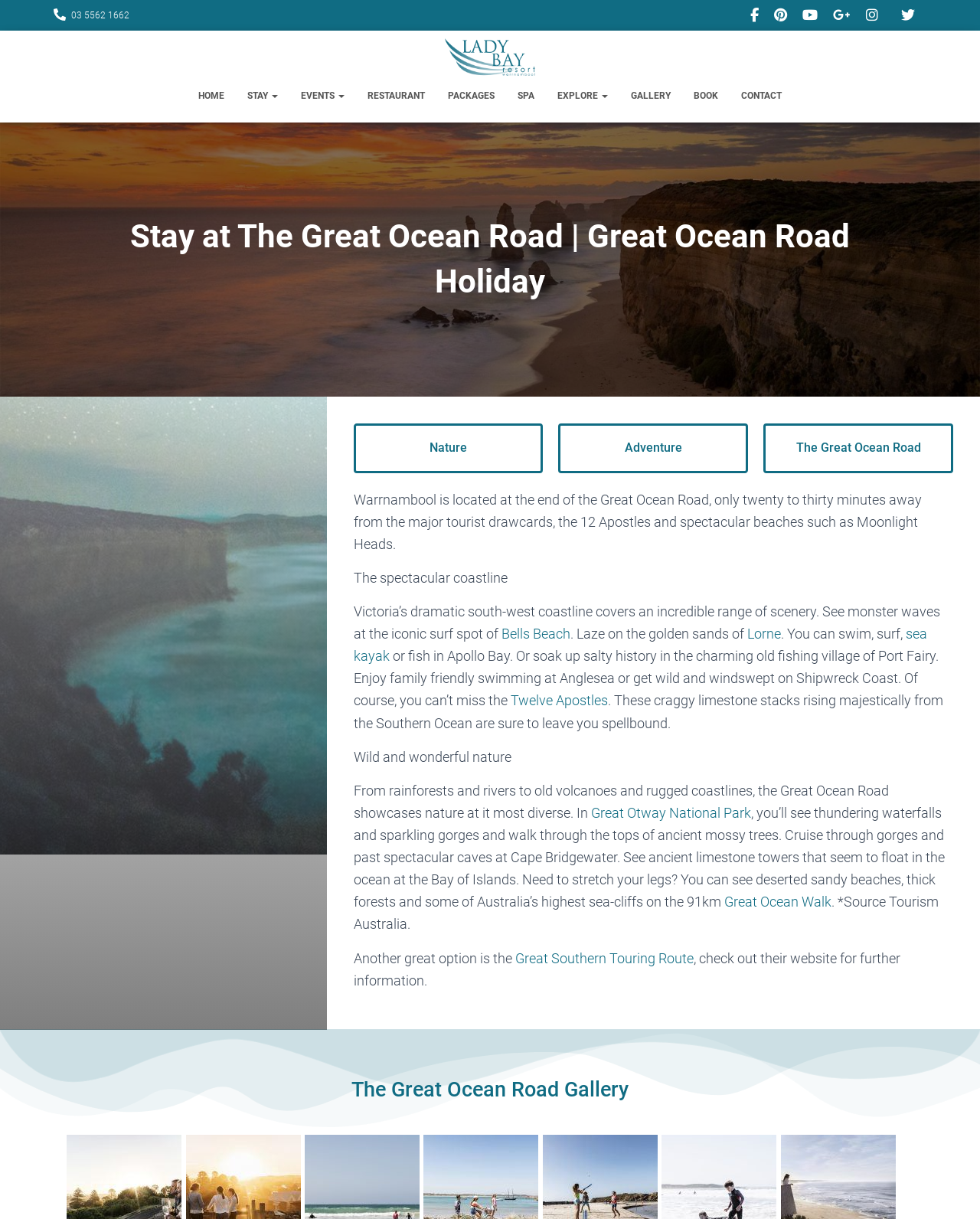Respond to the question below with a single word or phrase:
What is the location of Lady Bay Resort?

Warrnambool